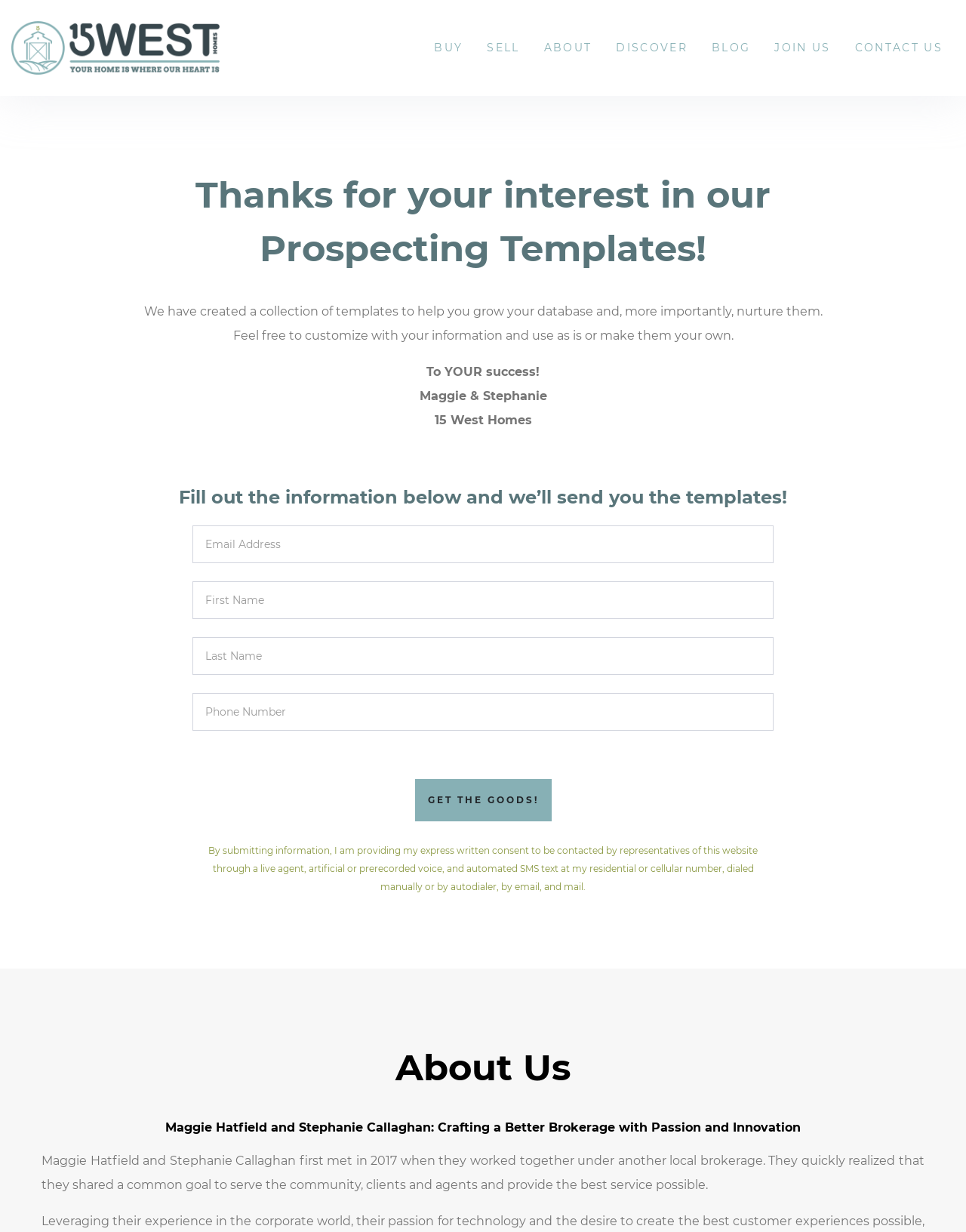Bounding box coordinates should be provided in the format (top-left x, top-left y, bottom-right x, bottom-right y) with all values between 0 and 1. Identify the bounding box for this UI element: Blog

[0.724, 0.028, 0.789, 0.049]